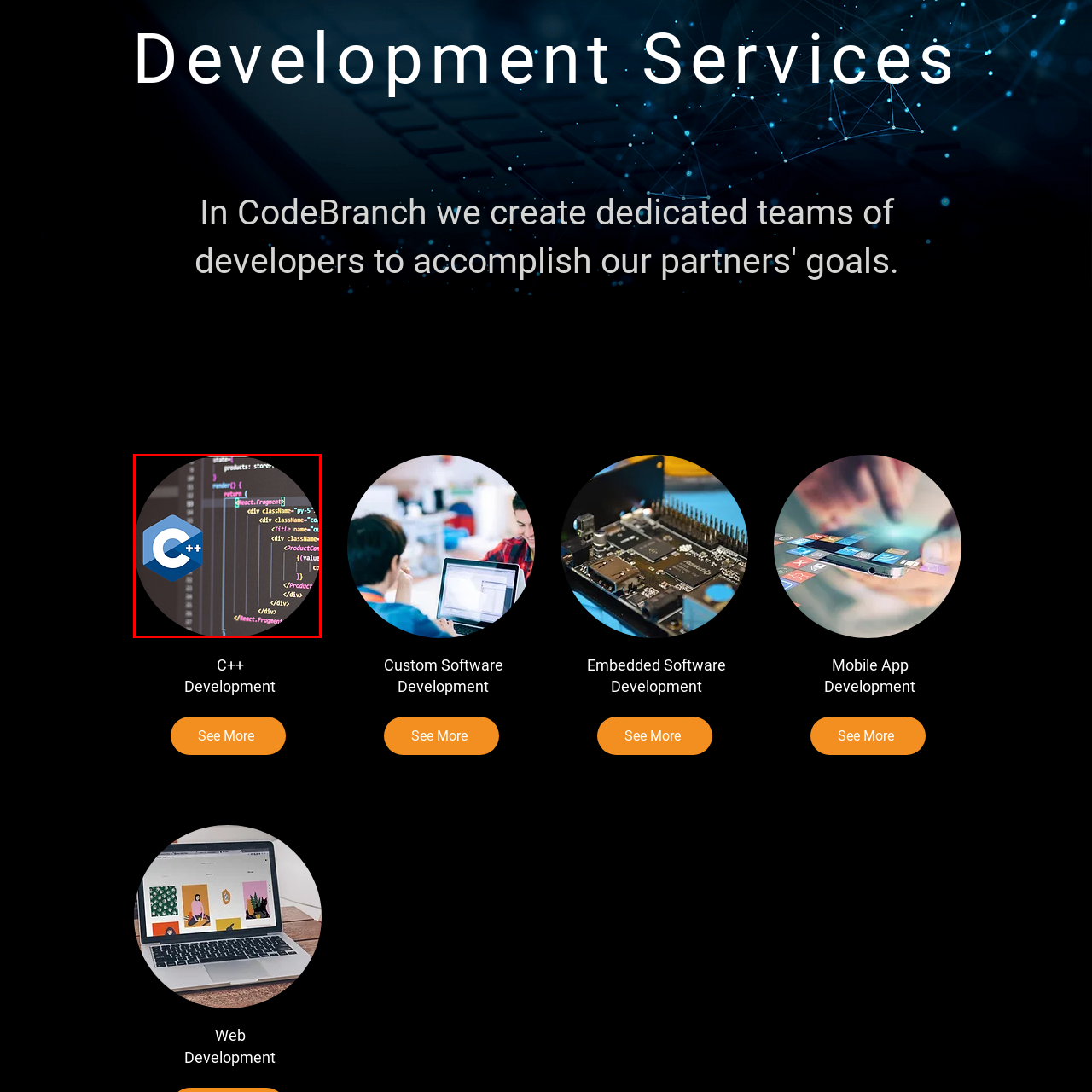Thoroughly describe the scene captured inside the red-bordered image.

The image prominently features the C++ programming language logo, depicted in a sleek, modern design that emphasizes its significance in software development. Behind the logo, a blurred background showcases lines of code, likely illustrating a component of a software application. The code snippets suggest a connection to web development frameworks like React, which is often paired with C++ for performance-intensive tasks. This visual effectively communicates the blend of classic programming with contemporary development practices, underscoring the importance of C++ in both legacy systems and modern applications.